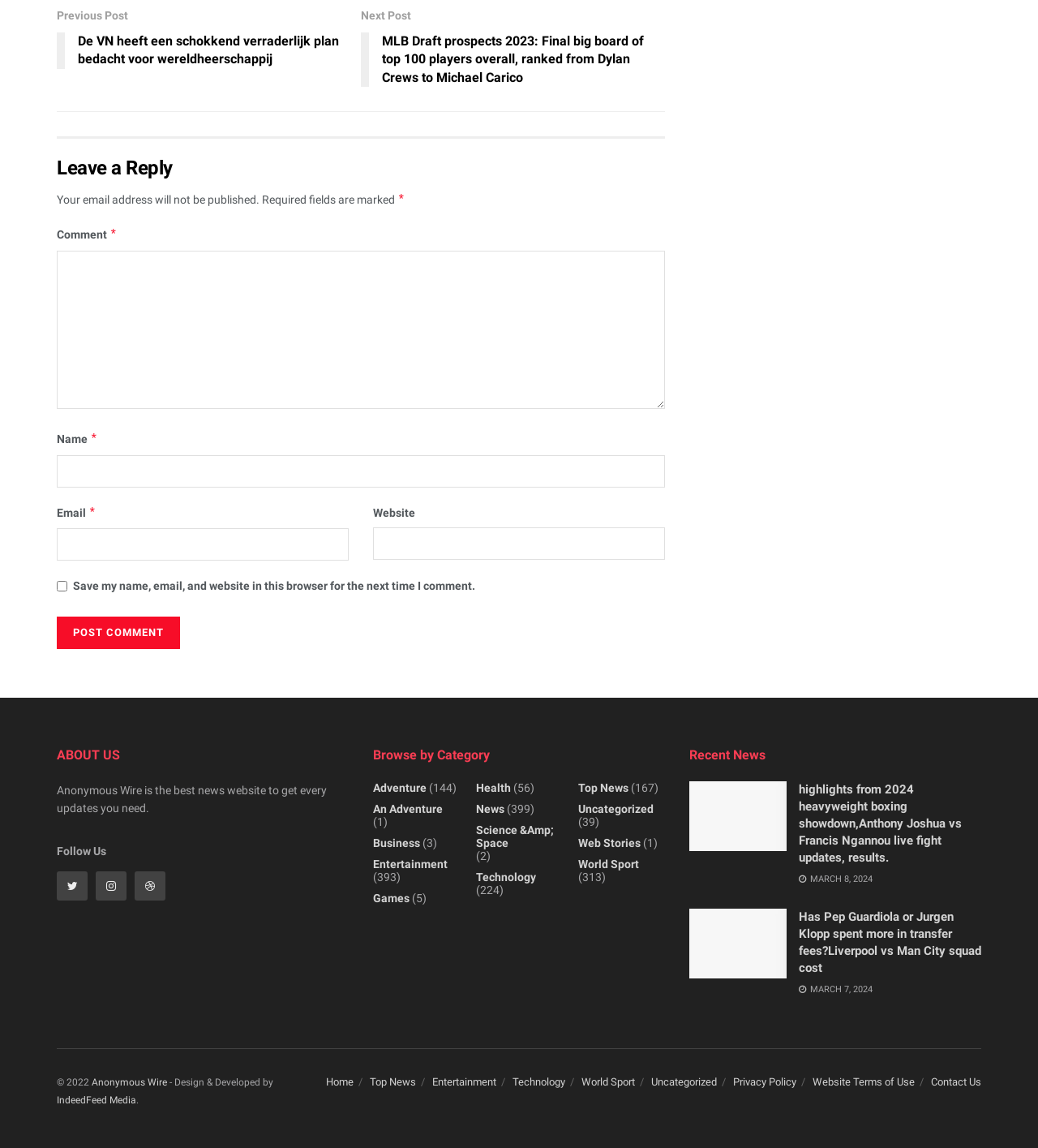What is the date of the post 'highlights from 2024 heavyweight boxing showdown,Anthony Joshua vs Francis Ngannou live fight updates, results'?
Based on the screenshot, answer the question with a single word or phrase.

MARCH 8, 2024